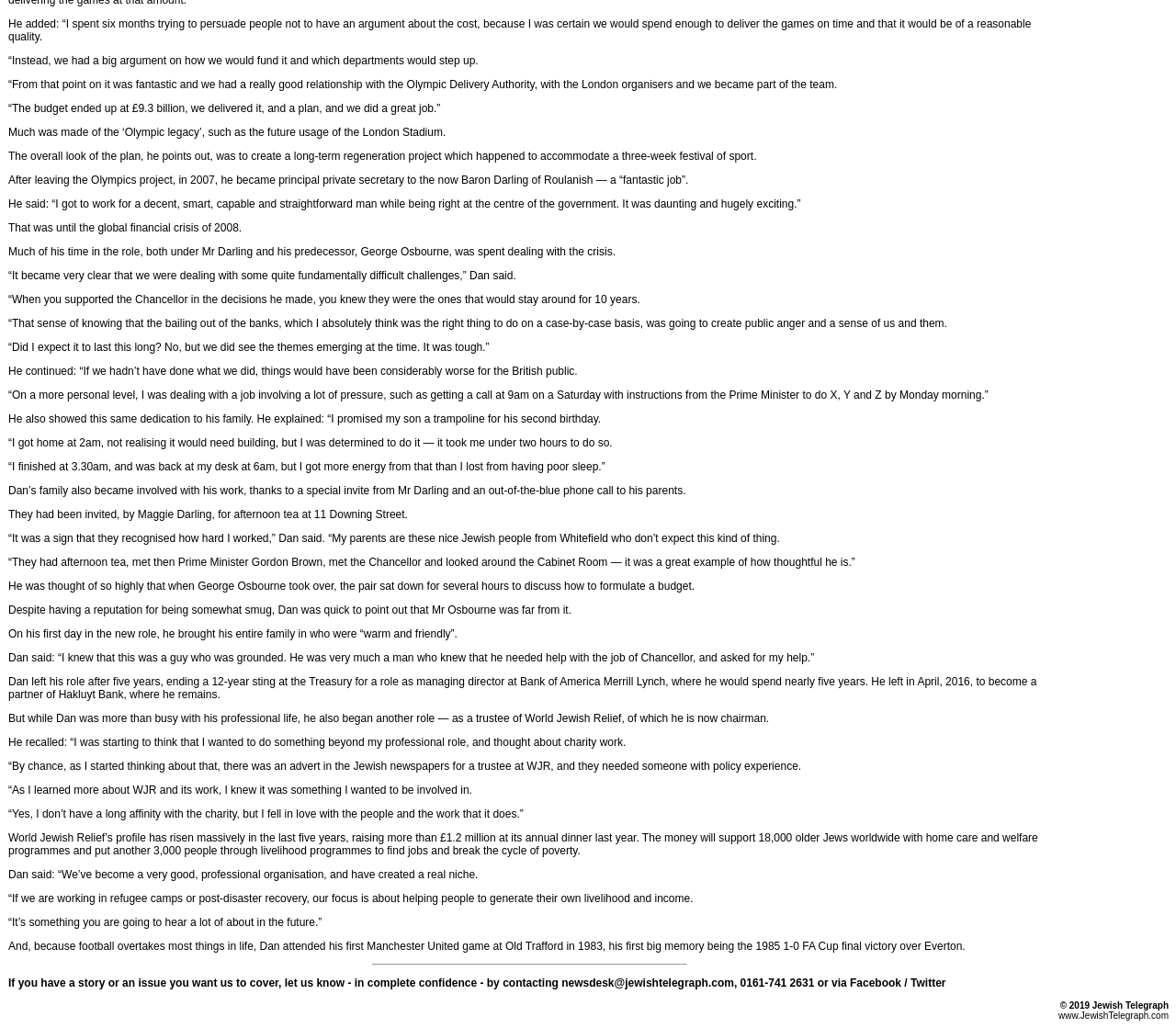Extract the bounding box coordinates for the UI element described as: "newsdesk@jewishtelegraph.com".

[0.477, 0.95, 0.624, 0.962]